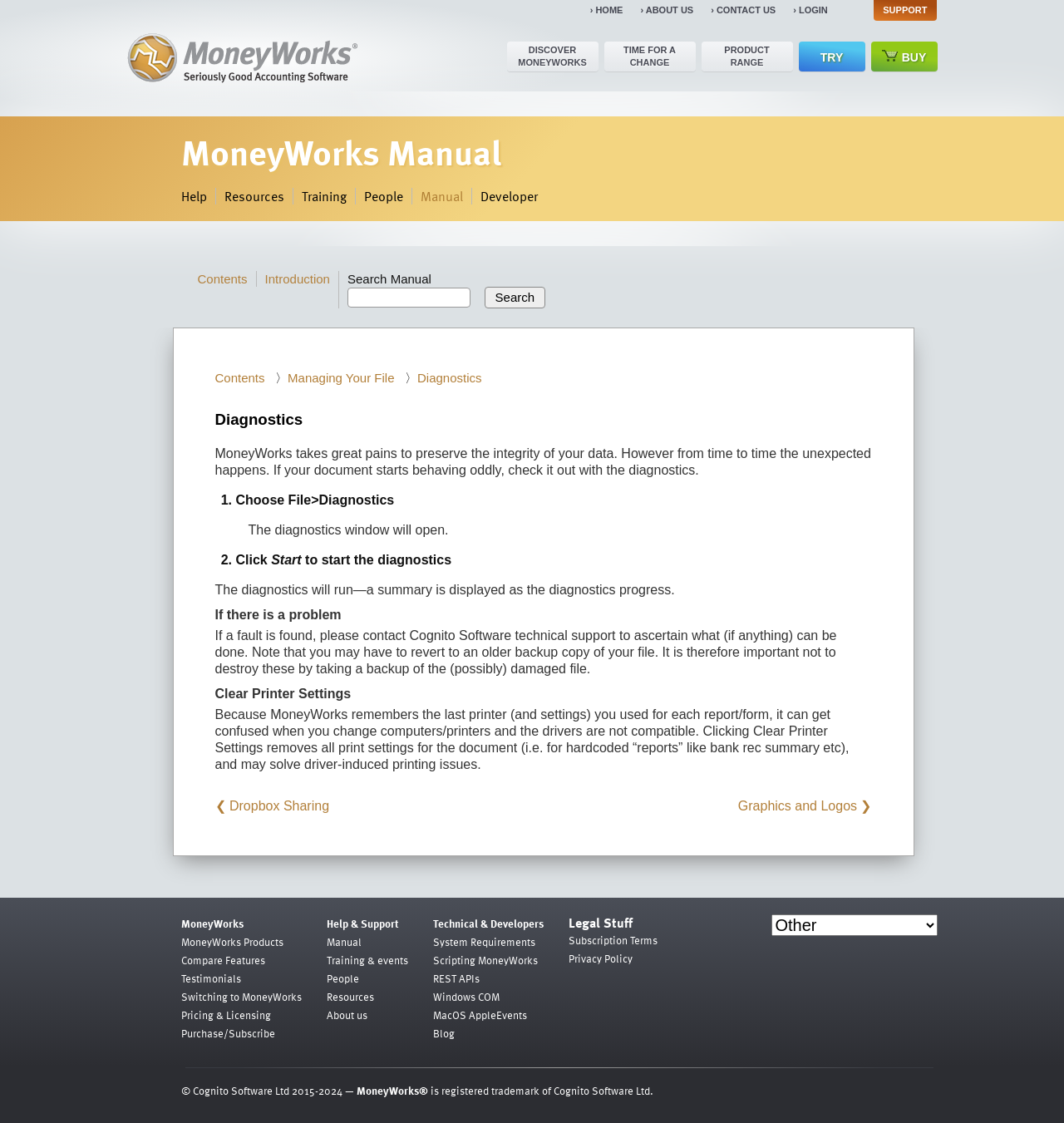Create an in-depth description of the webpage, covering main sections.

This webpage is an online manual for MoneyWorks accounting software, providing detailed information and guides for users. At the top, there is a heading "MoneyWorks" followed by a series of links, including "DISCOVER MONEYWORKS", "TIME FOR A CHANGE", "PRODUCT RANGE", "TRY", and "BUY". Below these links, there is a navigation menu with links to "HOME", "ABOUT US", "CONTACT US", "LOGIN", and "SUPPORT".

The main content of the webpage is divided into sections, starting with a heading "MoneyWorks Manual" followed by links to "Help", "Resources", "Training", "People", "Manual", and "Developer". Below this, there is a section with a heading "Diagnostics" that provides information on how to troubleshoot issues with the software. This section includes a series of steps, marked with numbers, that guide the user through the diagnostic process.

The webpage also includes sections on "If there is a problem", "Clear Printer Settings", and links to other related topics, such as "Dropbox Sharing" and "Graphics and Logos". At the bottom of the page, there are links to various resources, including "MoneyWorks Products", "Compare Features", "Testimonials", and "Pricing & Licensing". Additionally, there are links to "Help & Support", "Manual", "Training & events", and "People".

The webpage also features a search function, allowing users to search the manual, and a combobox that appears to be a language selector. Finally, at the very bottom of the page, there is a copyright notice and a statement about the MoneyWorks trademark.